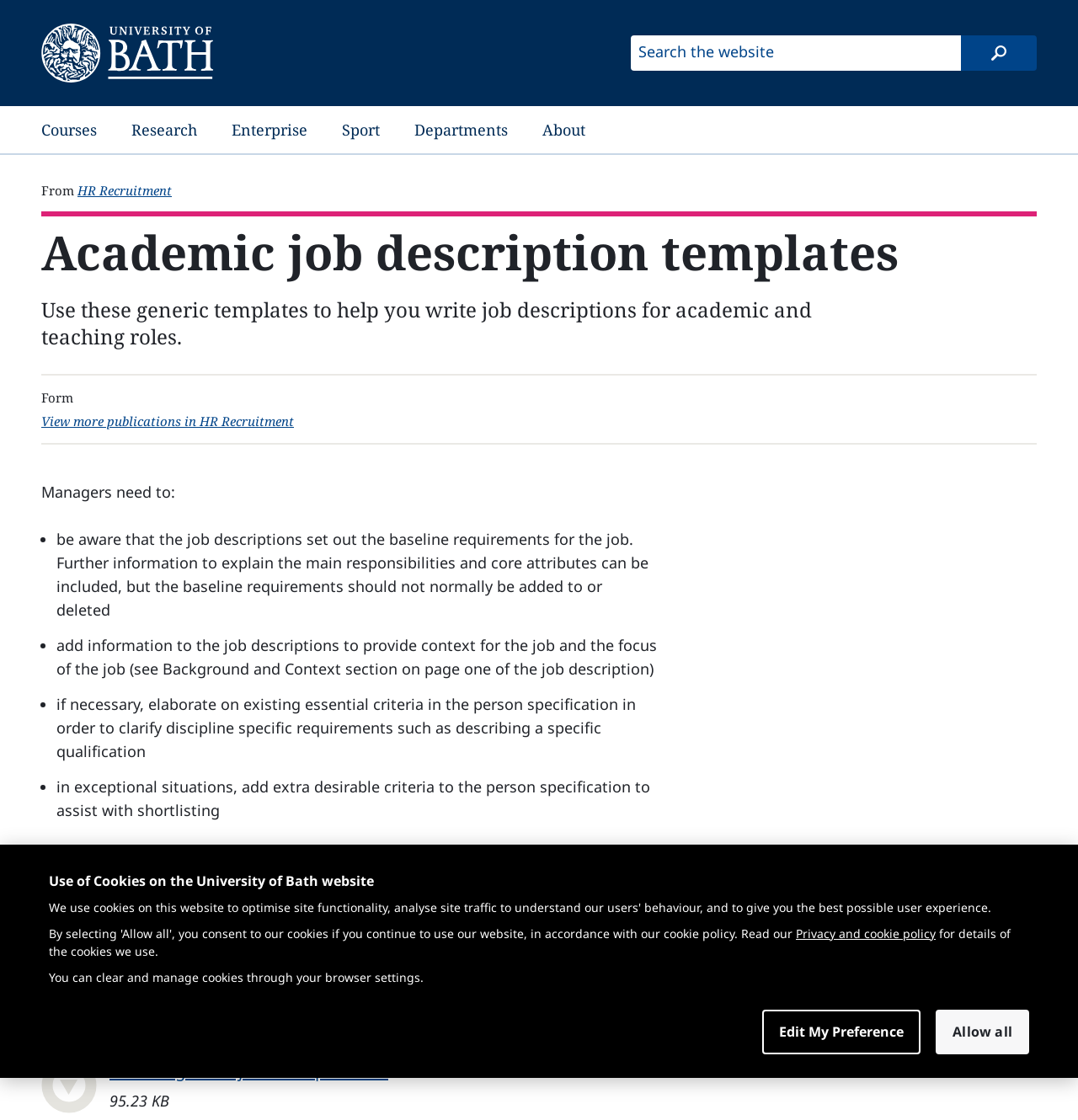Write an exhaustive caption that covers the webpage's main aspects.

The webpage is about academic job description templates provided by the University of Bath. At the top, there is a University of Bath logo and a search bar where users can type in search terms. Below the search bar, there are links to various university sections, including Courses, Research, Enterprise, Sport, Departments, and About.

The main content of the page is divided into sections. The first section has a heading "Academic job description templates" and a brief description of the templates' purpose. Below this, there is a section with a heading "Form" and a link to view more publications in HR Recruitment.

The next section provides guidelines for managers on how to use the job description templates. It consists of a list of four points, each marked with a bullet point, explaining what managers need to do when creating job descriptions. These points include being aware of the baseline requirements, adding context to the job descriptions, elaborating on essential criteria, and adding desirable criteria in exceptional situations.

Following this, there are two paragraphs of text providing additional information on requesting variations to the templates and removing essential requirements. Finally, at the bottom of the page, there is a downloadable file, "lecturer-generic-job-description.doc", with its file size indicated as 95.23 KB.